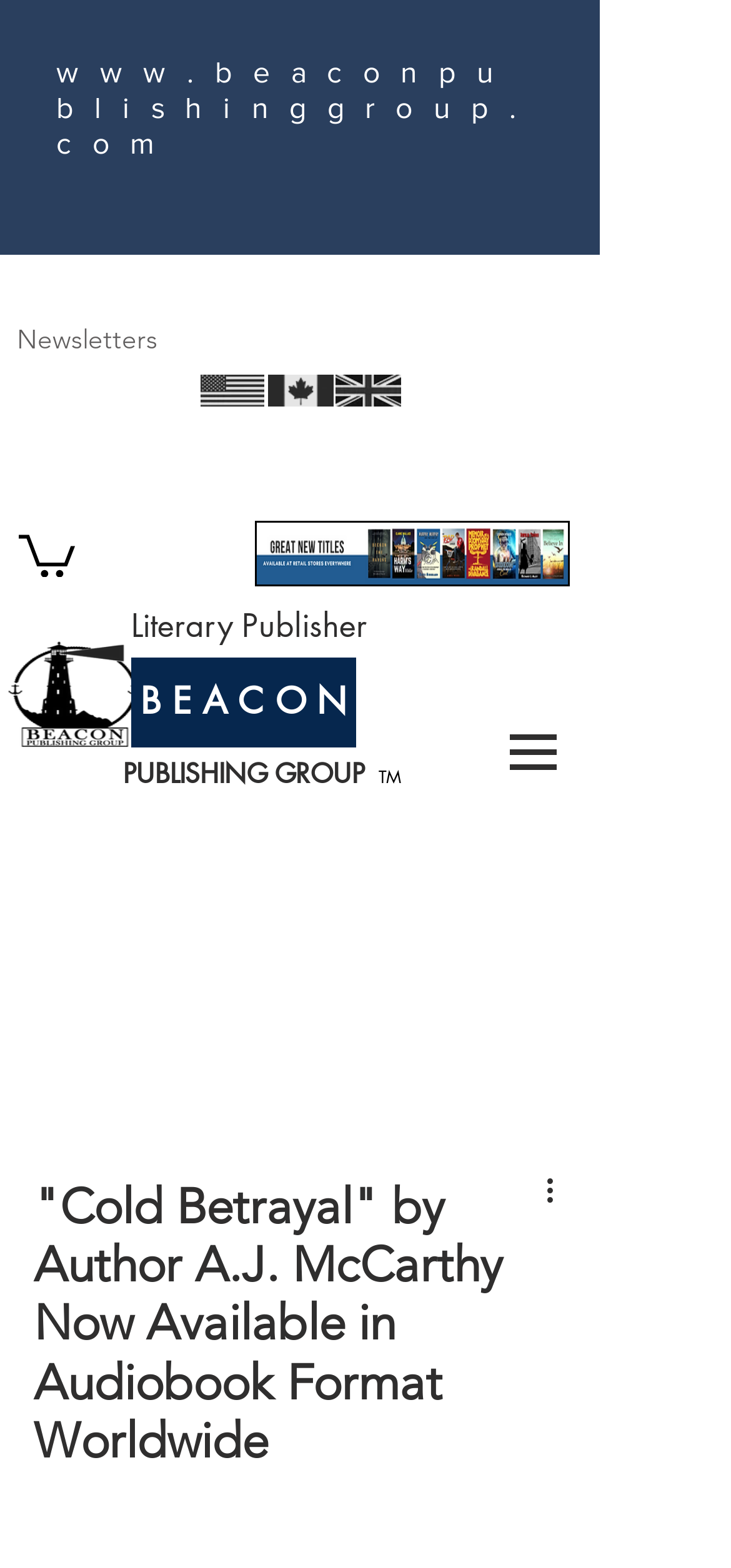What is the logo of the publishing group?
Your answer should be a single word or phrase derived from the screenshot.

BPG Logo